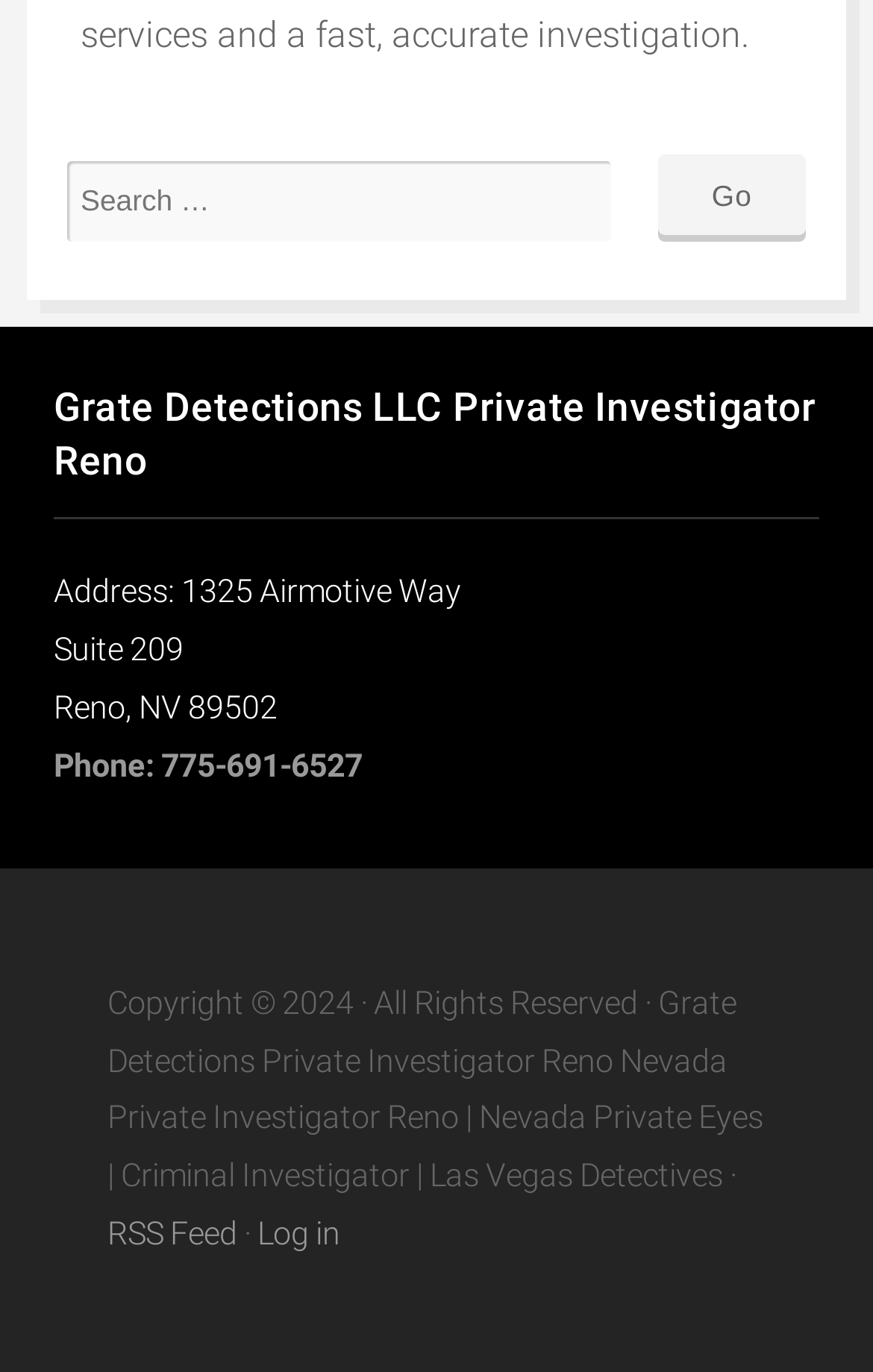What is the copyright year?
Look at the image and answer the question using a single word or phrase.

2024